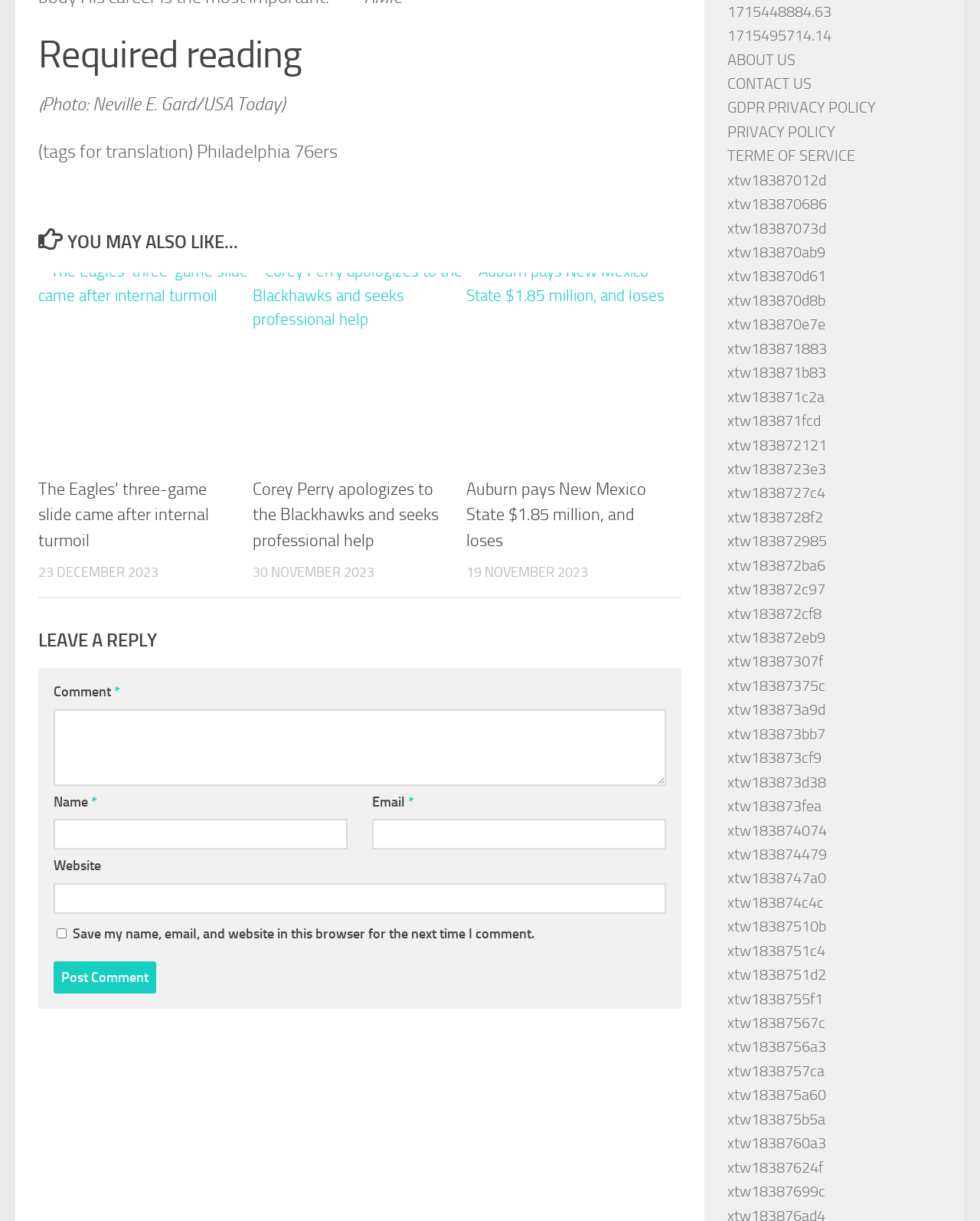Answer the question briefly using a single word or phrase: 
What is the label of the checkbox in the comment form?

Save my name, email, and website in this browser for the next time I comment.